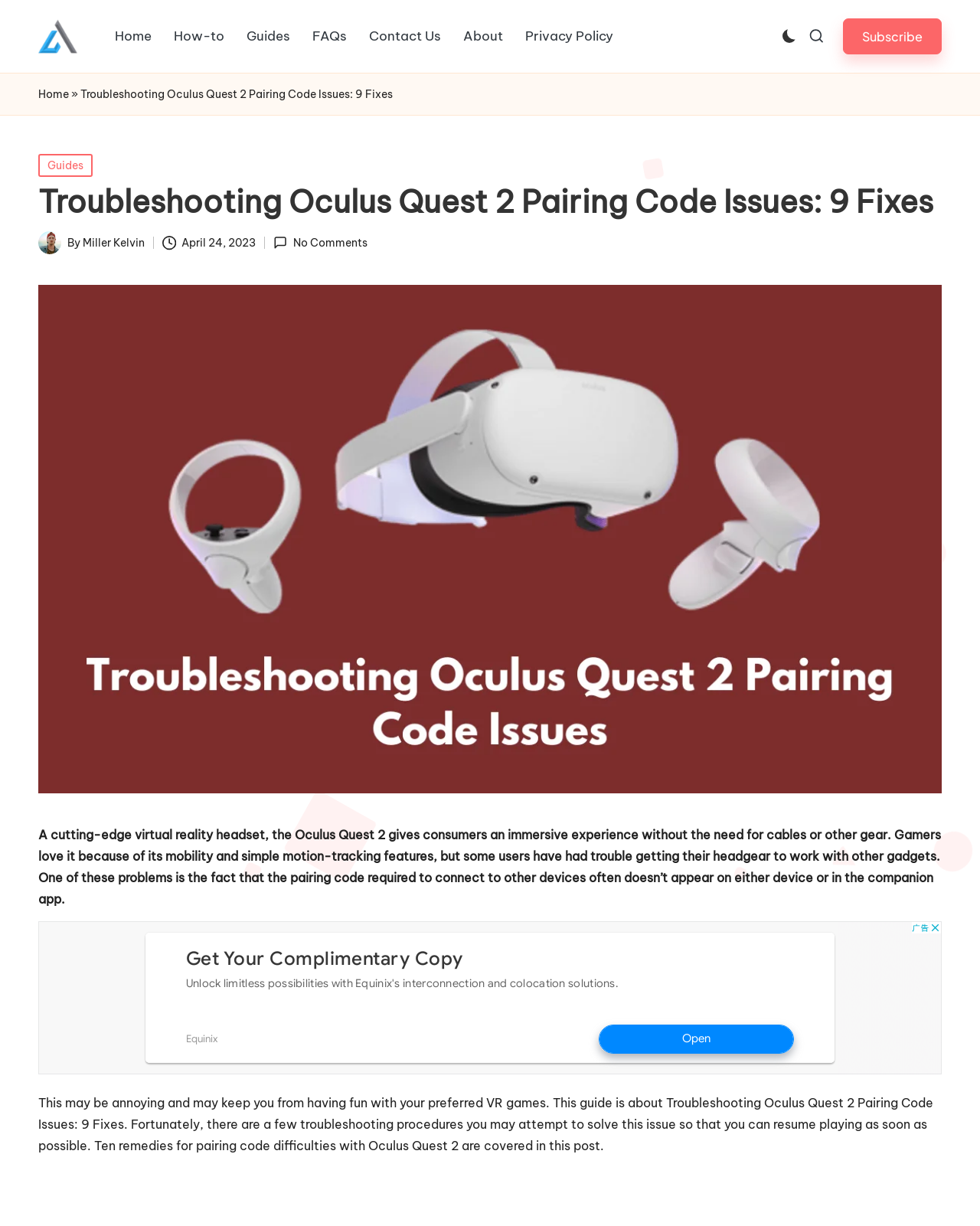Give a concise answer of one word or phrase to the question: 
What is the purpose of the article?

To provide troubleshooting procedures for Oculus Quest 2 pairing code issues